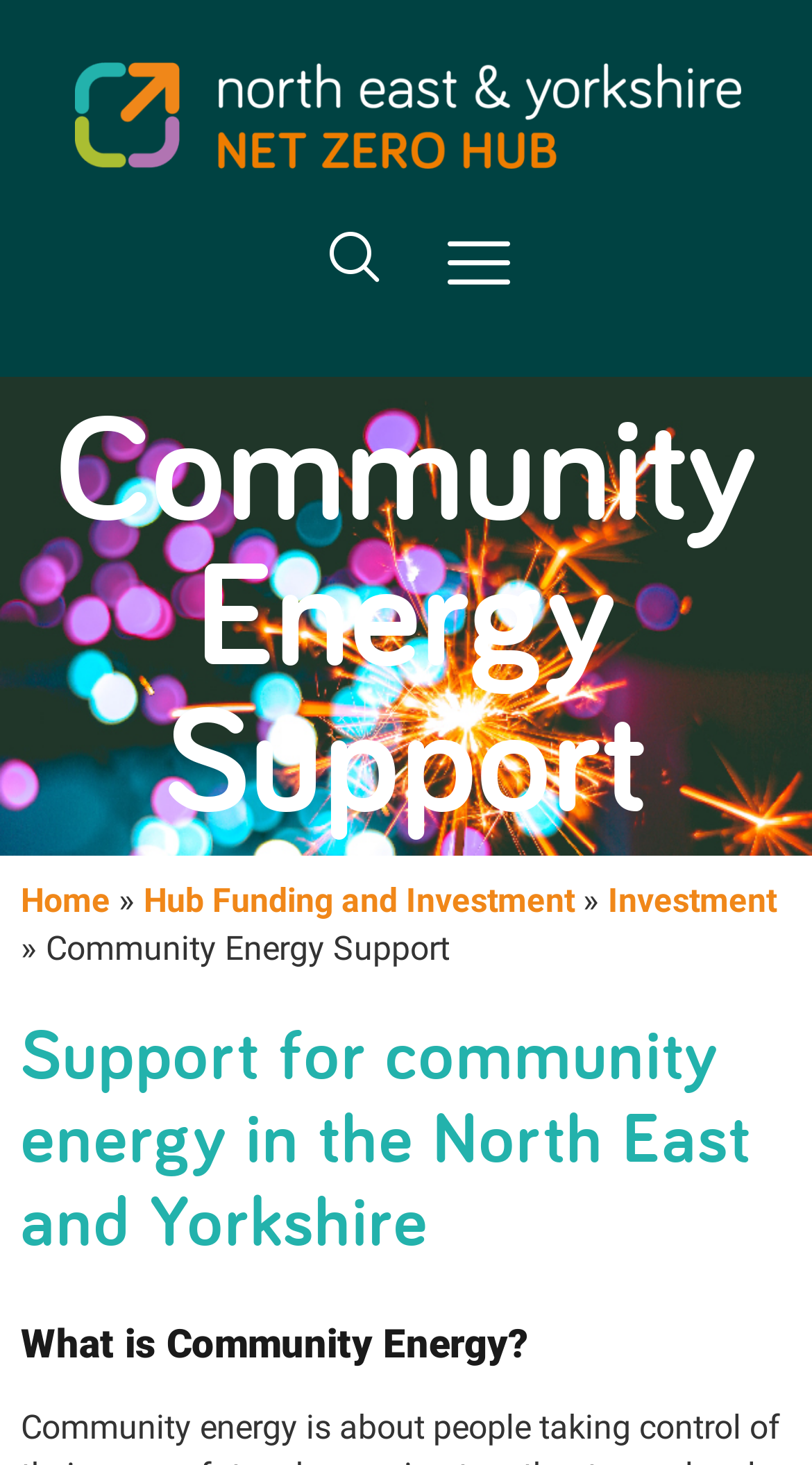Is there a search function on the webpage?
Please provide a single word or phrase based on the screenshot.

Yes